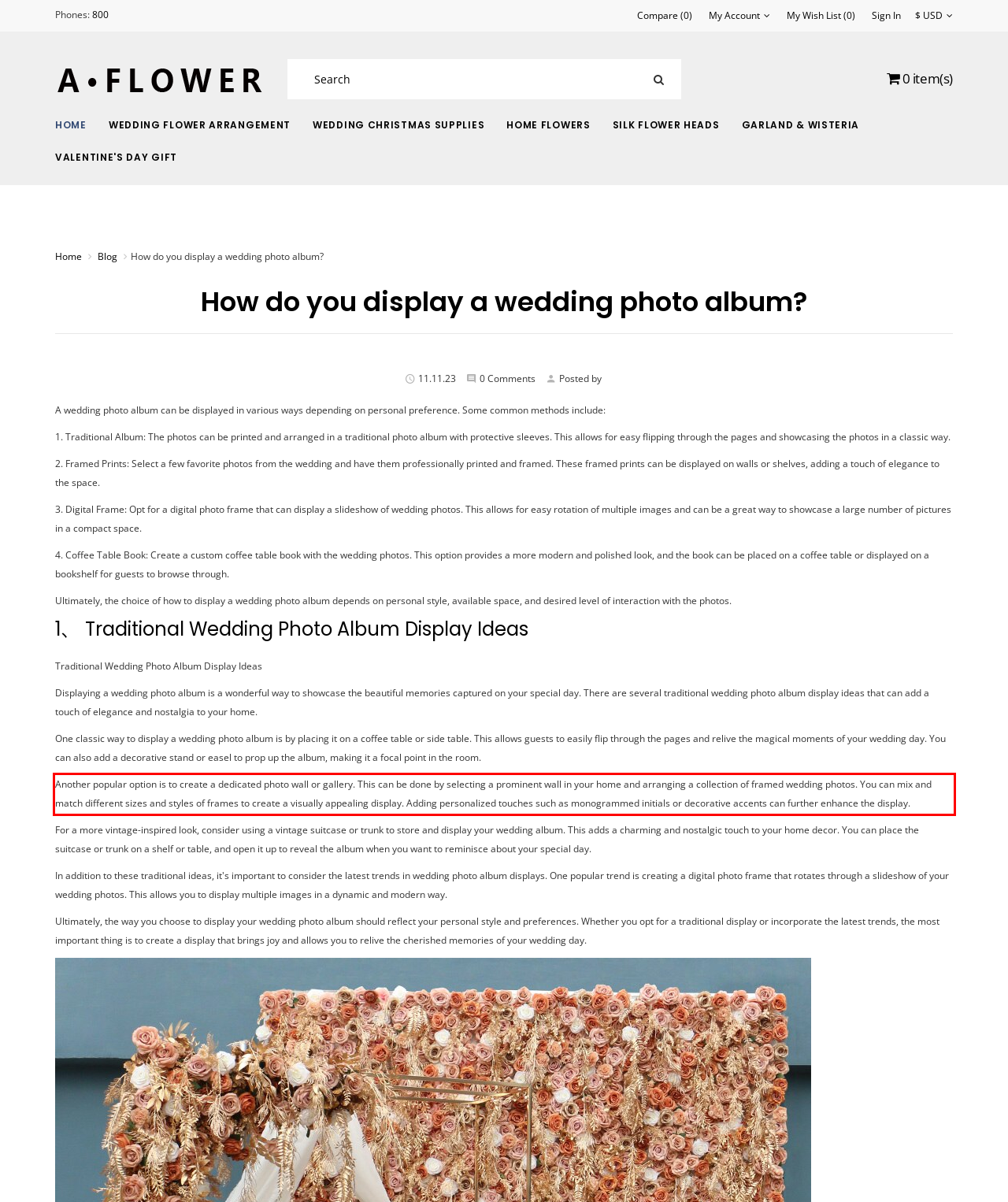Identify the text inside the red bounding box on the provided webpage screenshot by performing OCR.

Another popular option is to create a dedicated photo wall or gallery. This can be done by selecting a prominent wall in your home and arranging a collection of framed wedding photos. You can mix and match different sizes and styles of frames to create a visually appealing display. Adding personalized touches such as monogrammed initials or decorative accents can further enhance the display.